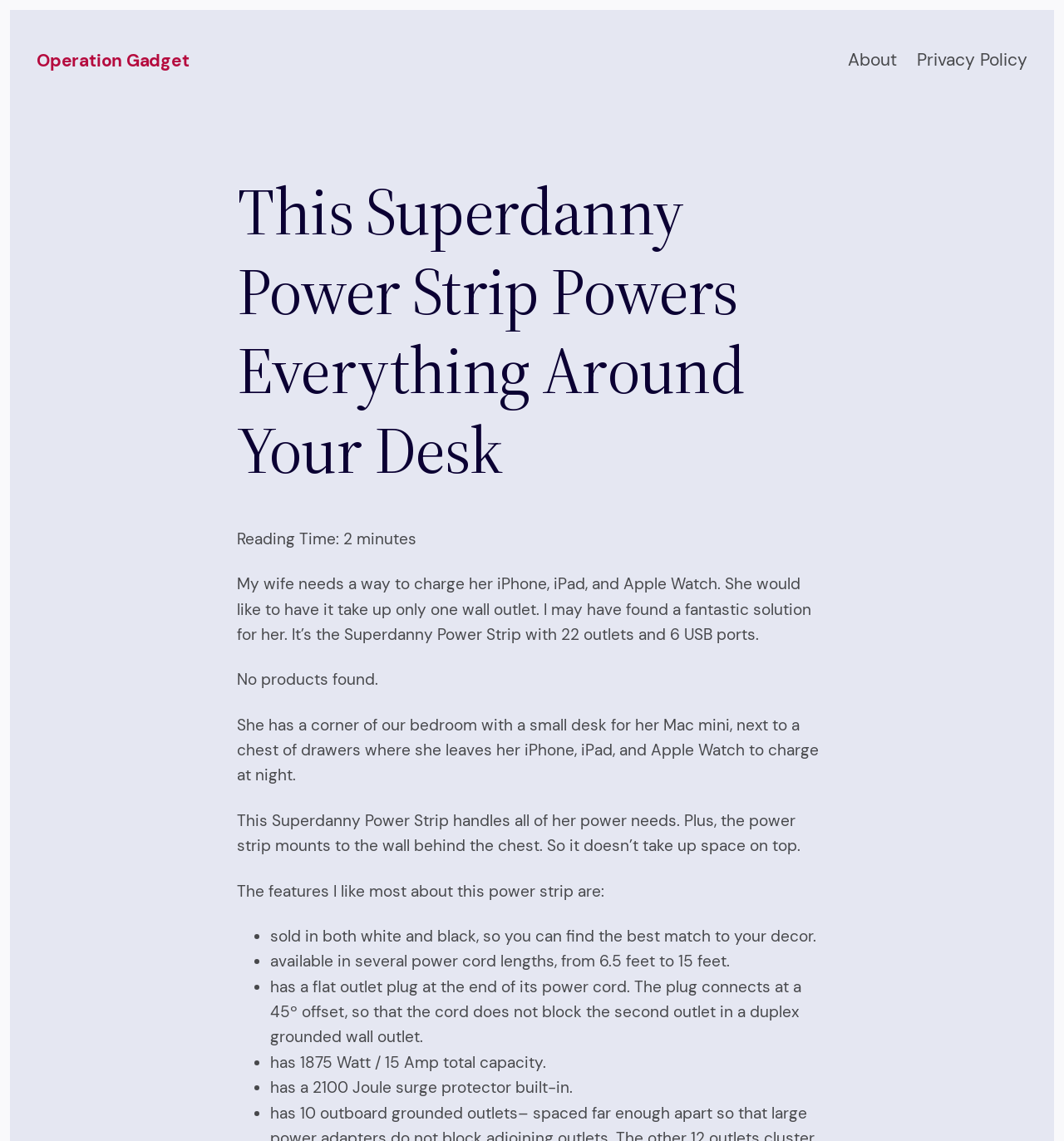What is the purpose of the Superdanny Power Strip?
Give a detailed and exhaustive answer to the question.

Based on the webpage content, the Superdanny Power Strip is designed to be a power center for various devices, including Mac or PC, game system, TV or monitor, and 6 mobile devices, as mentioned in the meta description. The webpage also describes how it can handle all the power needs of a person's devices, such as iPhone, iPad, and Apple Watch, and can be mounted to the wall behind a chest, taking up no space on top.